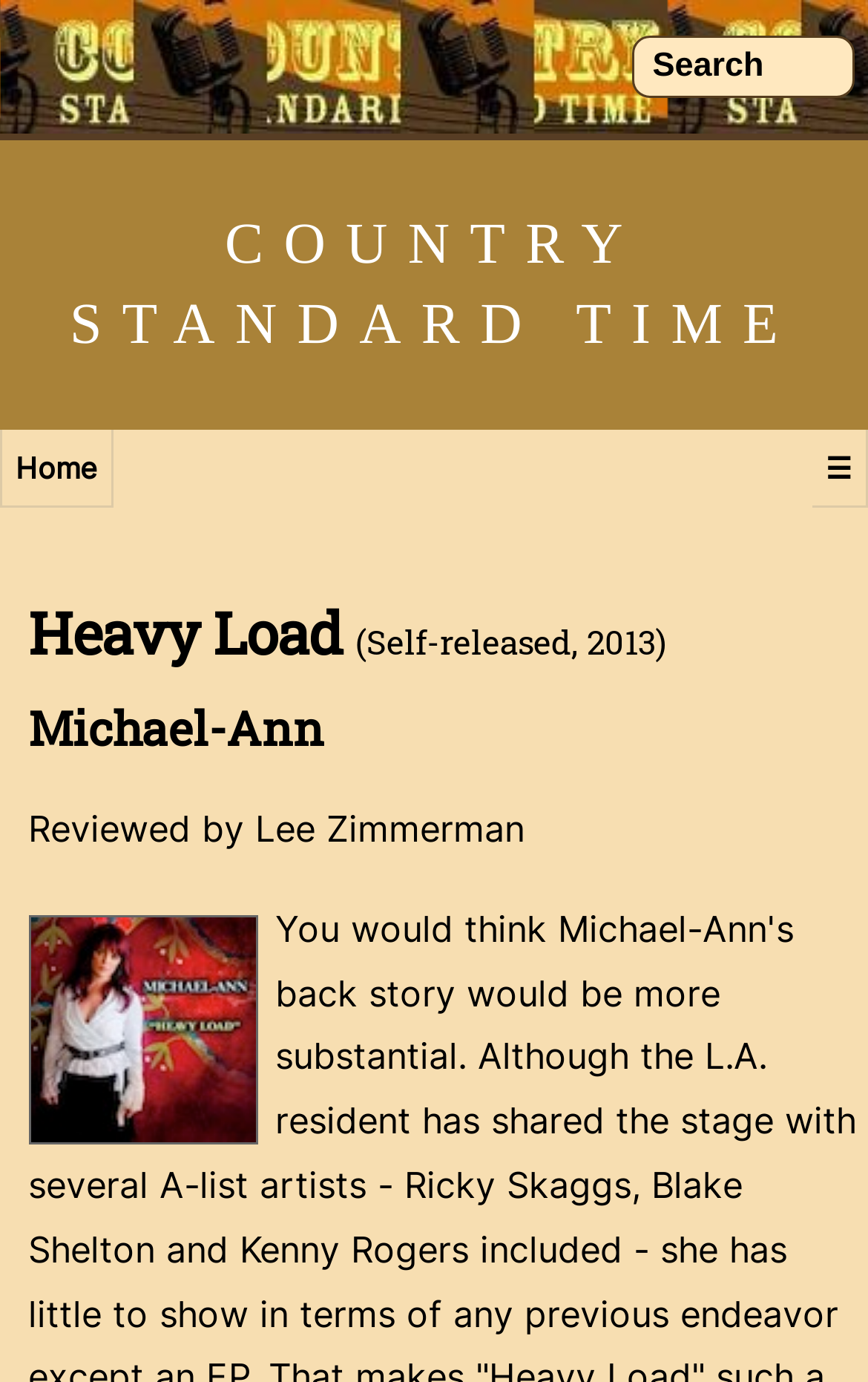Is there a navigation menu on the webpage?
Based on the image, provide your answer in one word or phrase.

Yes